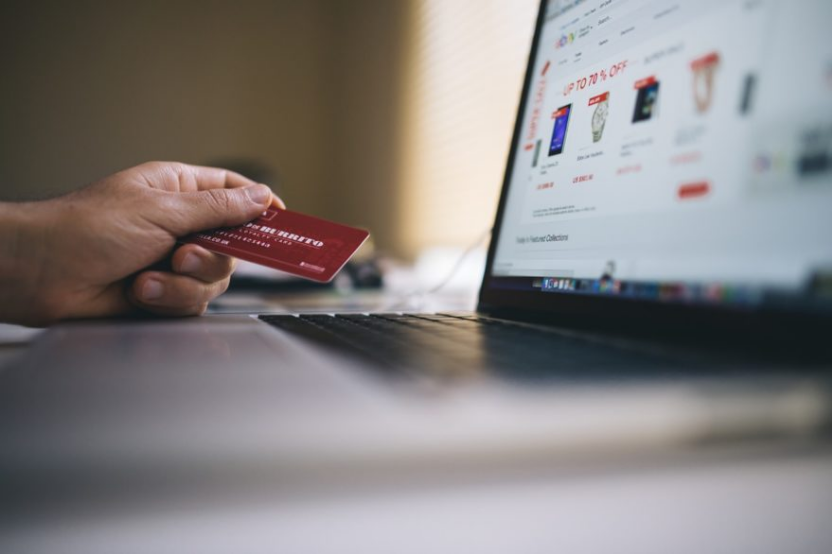Present an elaborate depiction of the scene captured in the image.

In this image, a person is engaged in online shopping, holding a credit card in one hand while using a laptop. The laptop displayed features a vibrant e-commerce homepage showcasing various products, emphasizing promotions like "UP TO 70% OFF." This visual captures the essence of modern mobile e-commerce, reflecting the trend where consumers increasingly prefer the convenience of shopping from home. The soft natural light hints at a relaxed atmosphere, indicative of a typical shopping experience during busy holiday seasons when many turn to online platforms for hassle-free purchasing. This representation aligns with businesses aiming to enhance their online sales, especially during peak shopping periods.